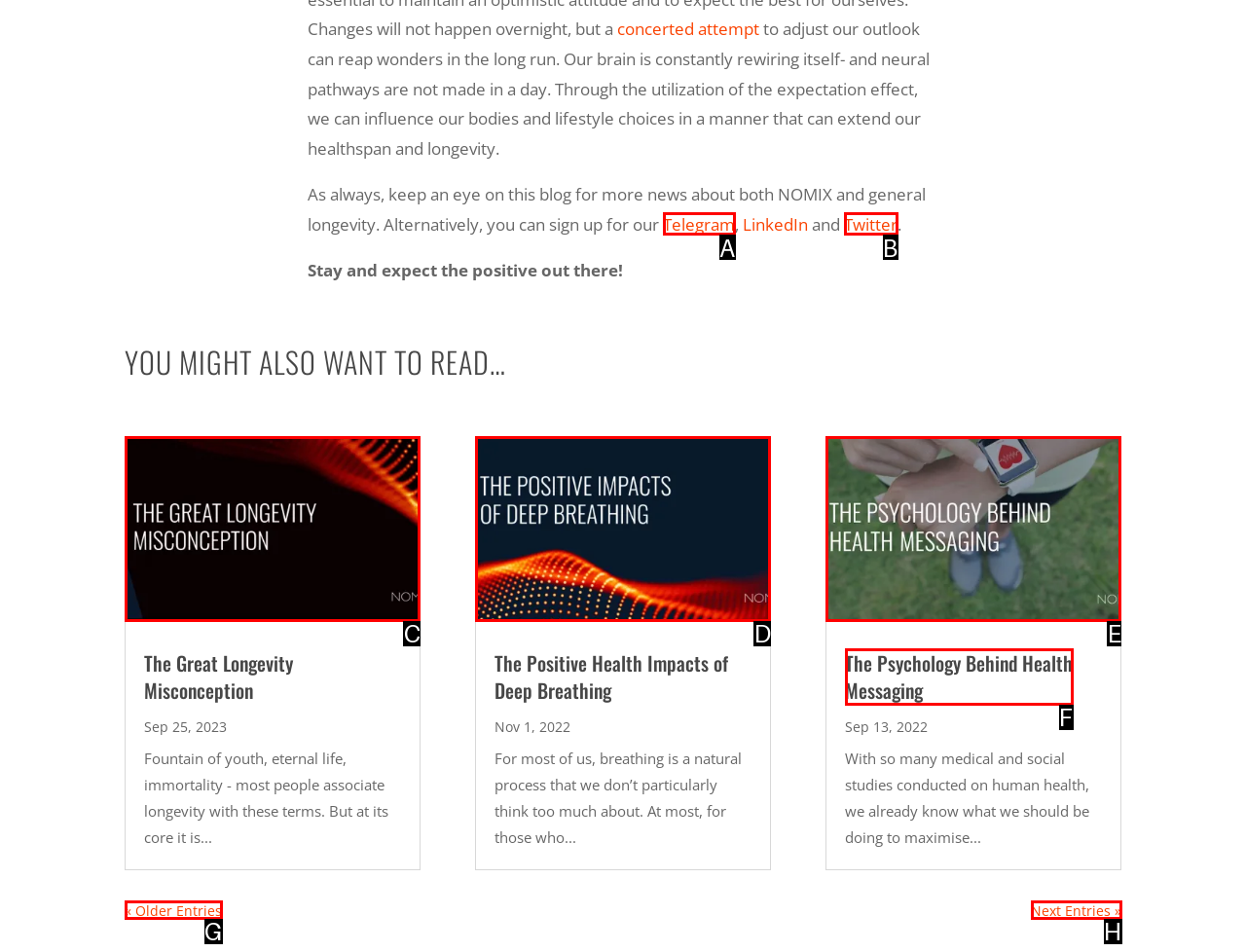Given the description: alt="The Psychology Behind Health Messaging", pick the option that matches best and answer with the corresponding letter directly.

E